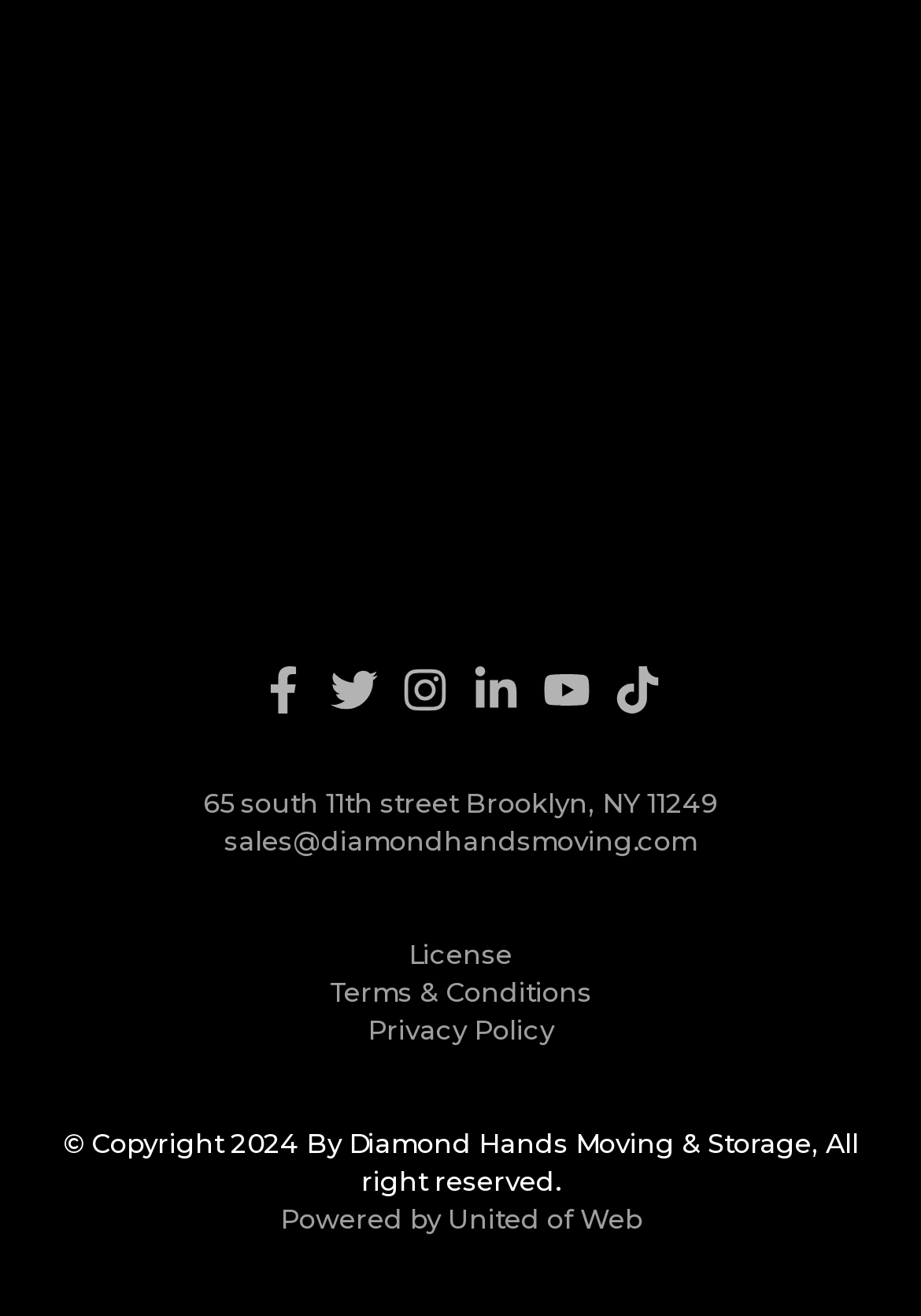What is the name of the company that powered the website?
Give a one-word or short-phrase answer derived from the screenshot.

United of Web